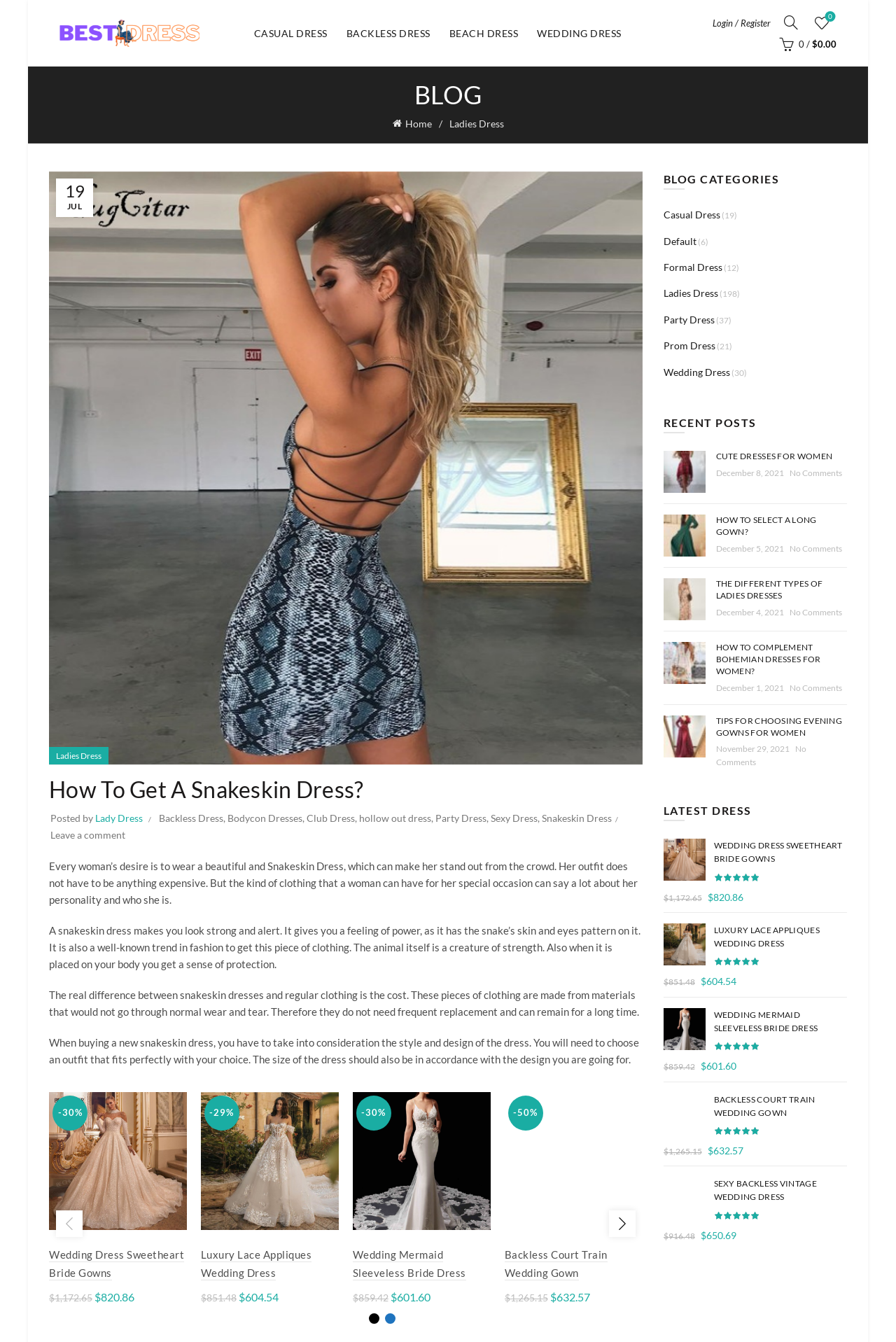Give a concise answer of one word or phrase to the question: 
What is the discount on the 'Wedding Dress Sweetheart Bride Gowns'?

-30%